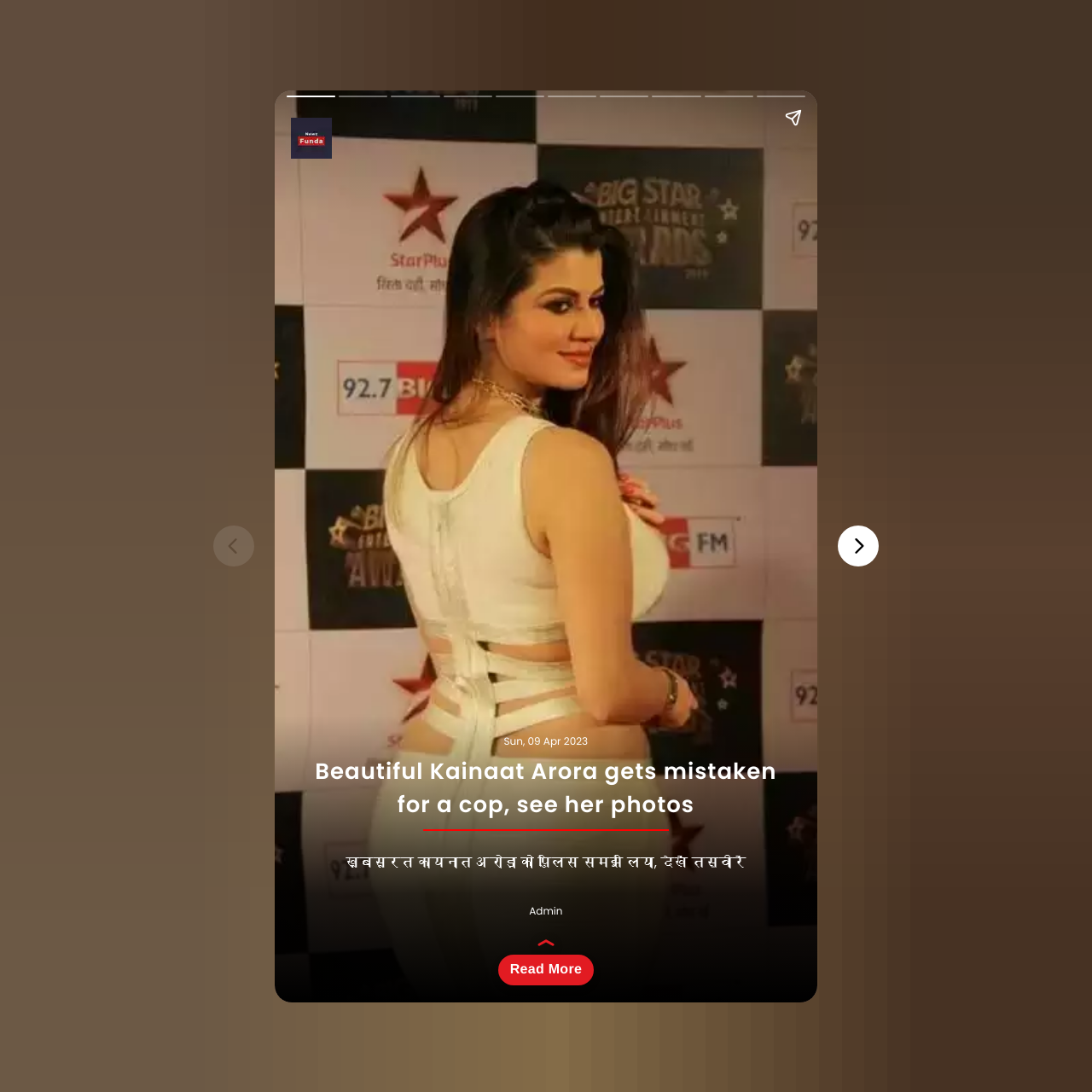Given the element description Read More, predict the bounding box coordinates for the UI element in the webpage screenshot. The format should be (top-left x, top-left y, bottom-right x, bottom-right y), and the values should be between 0 and 1.

[0.252, 0.86, 0.748, 0.917]